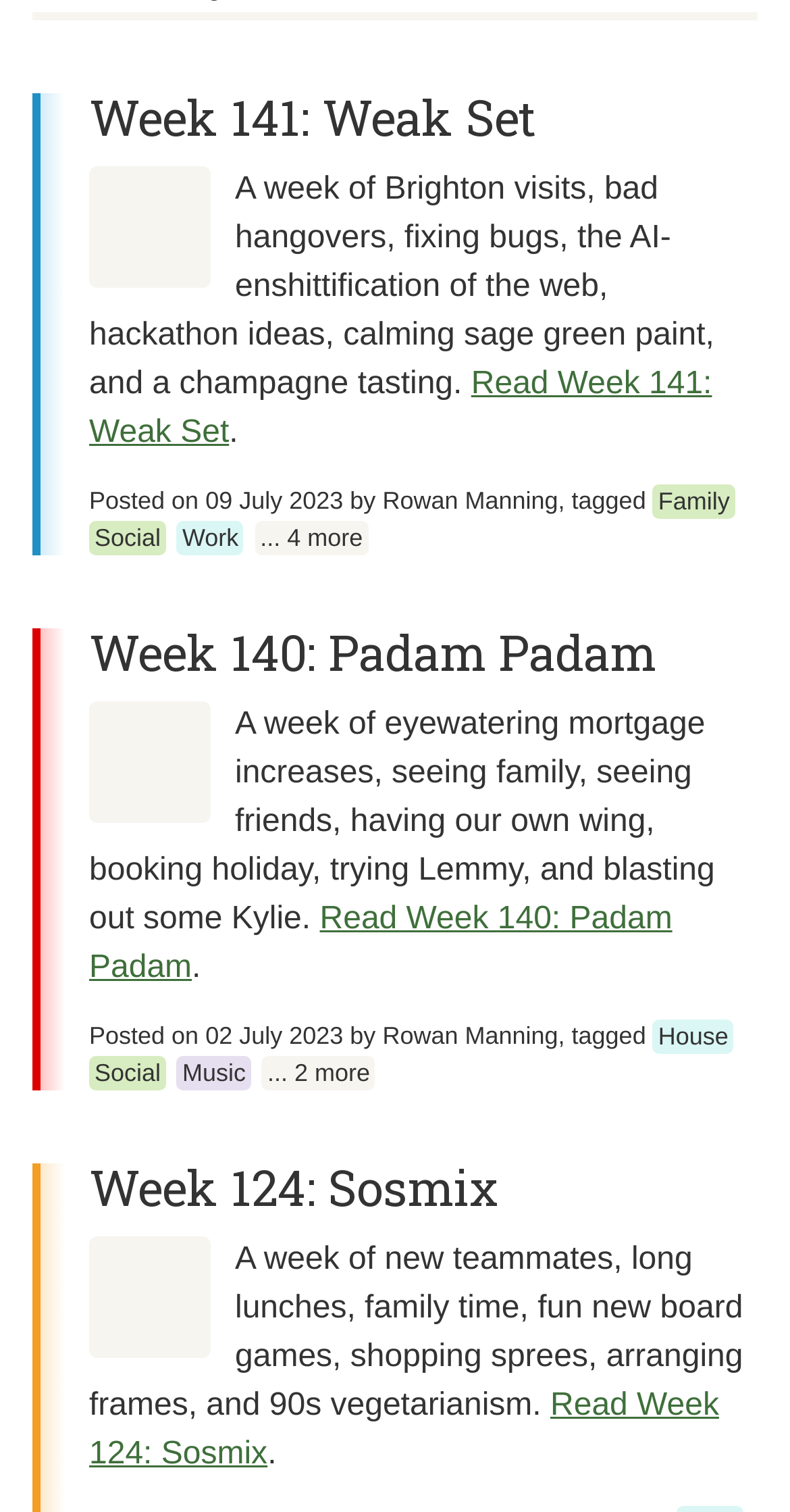Kindly provide the bounding box coordinates of the section you need to click on to fulfill the given instruction: "Check the post tagged with House".

[0.826, 0.674, 0.929, 0.697]